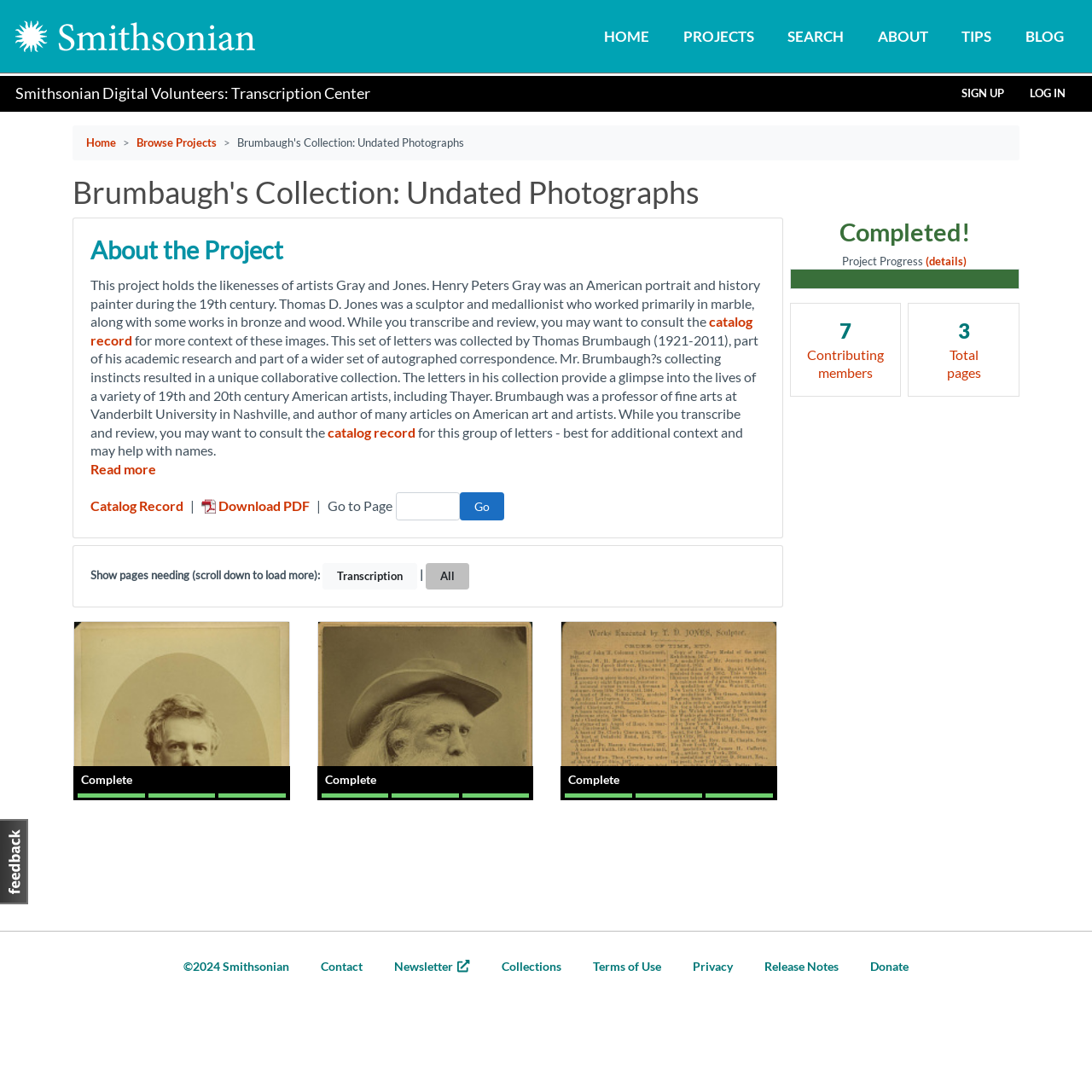What is the institution where Mr. Brumbaugh was a professor?
Please provide a comprehensive answer based on the visual information in the image.

The institution where Mr. Brumbaugh was a professor can be inferred from the text 'Mr. Brumbaugh was a professor of fine arts at Vanderbilt University in Nashville...' which is located in the about the project section of the webpage.